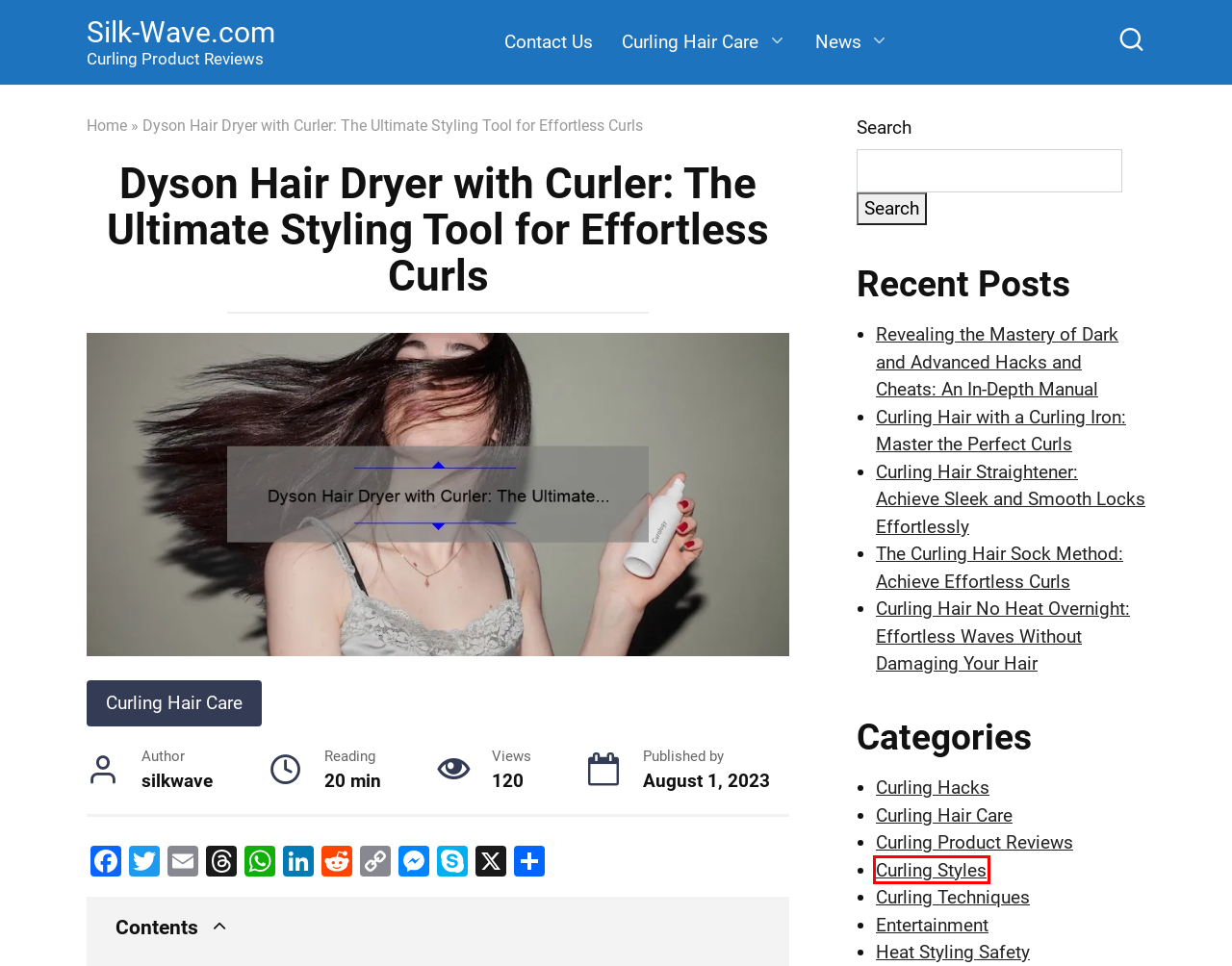Review the webpage screenshot and focus on the UI element within the red bounding box. Select the best-matching webpage description for the new webpage that follows after clicking the highlighted element. Here are the candidates:
A. Privacy Policy - Silk-Wave.com
B. Heat Styling Safety Archives - Silk-Wave.com
C. News Archives - Silk-Wave.com
D. Curling Hair Care Archives - Silk-Wave.com
E. How to Curl Short Hair: A Step-by-Step Guide - Silk-Wave.com
F. The Curling Hair Sock Method: Achieve Effortless Curls - Silk-Wave.com
G. AddToAny - Share
H. Curling Styles Archives - Silk-Wave.com

H